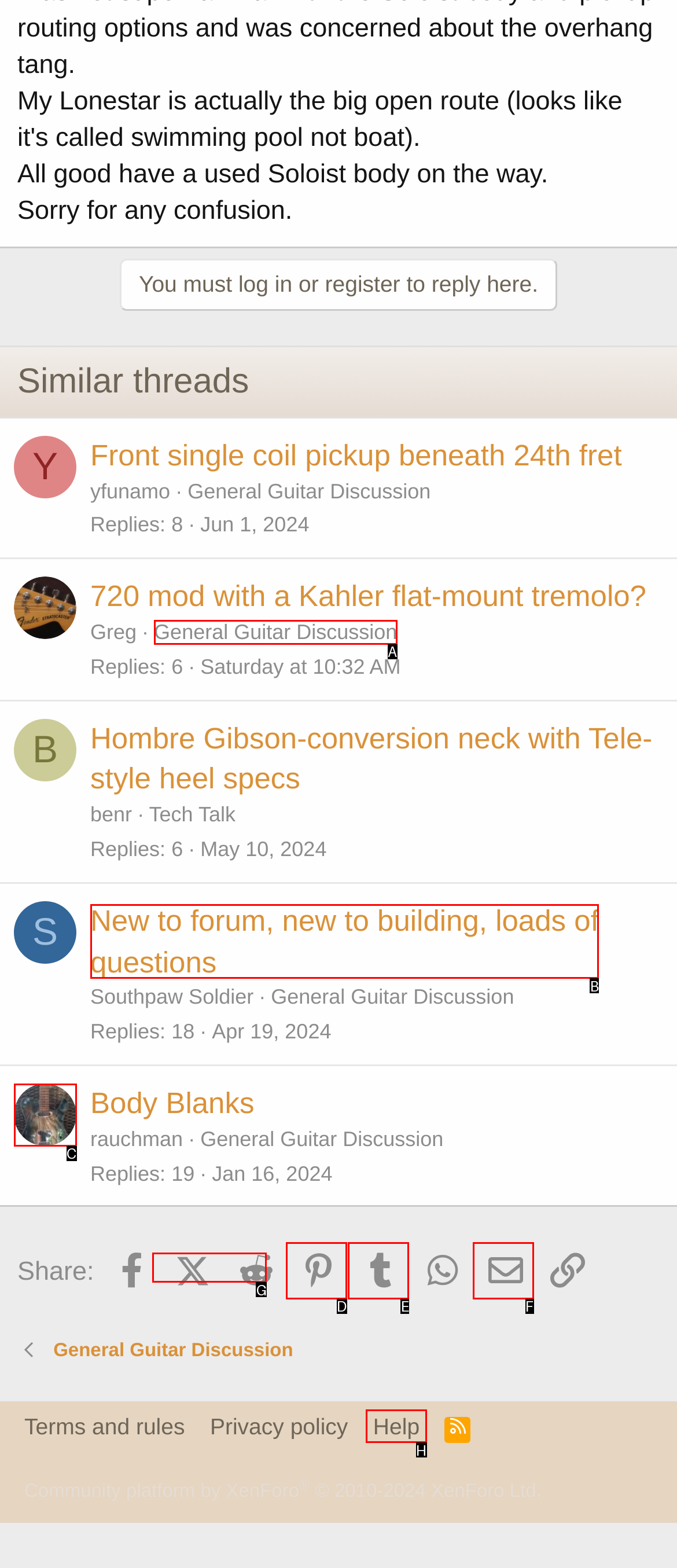Identify the letter of the UI element I need to click to carry out the following instruction: Share on Facebook

G